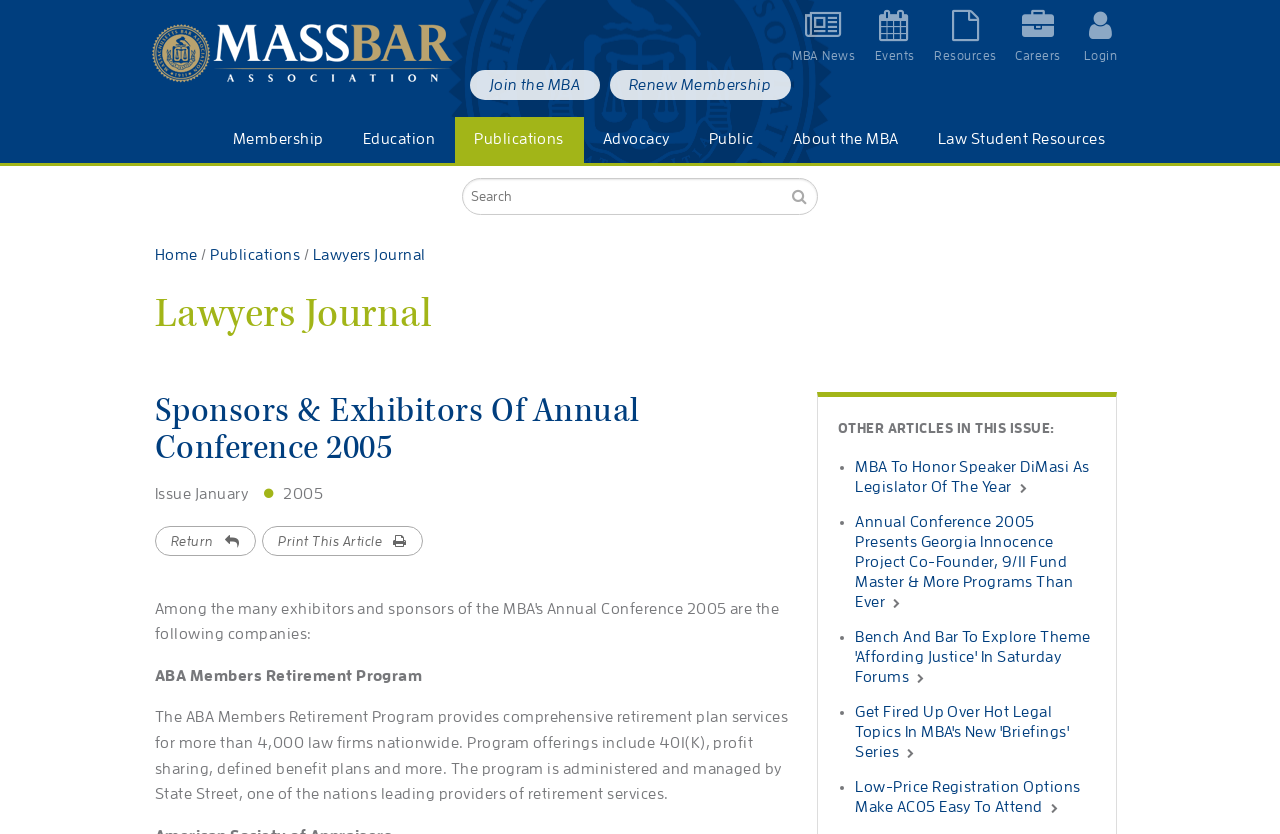How many main categories are listed on the webpage?
Your answer should be a single word or phrase derived from the screenshot.

6